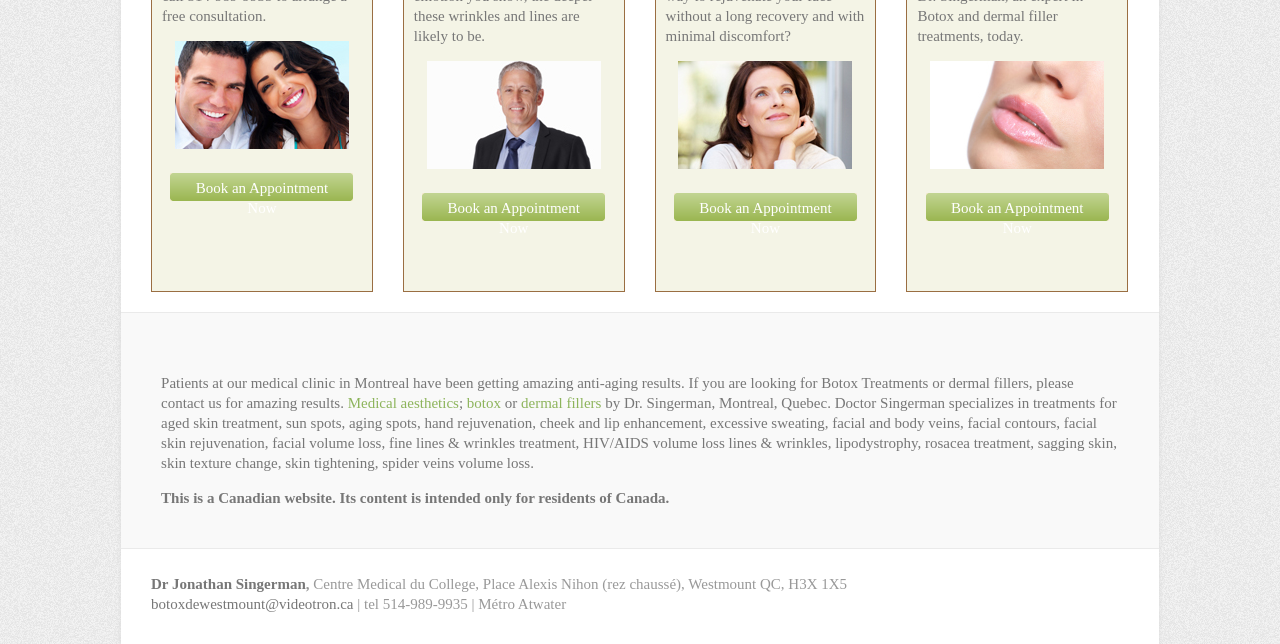Find the bounding box coordinates of the clickable area that will achieve the following instruction: "Read Advertiser Disclosure".

None